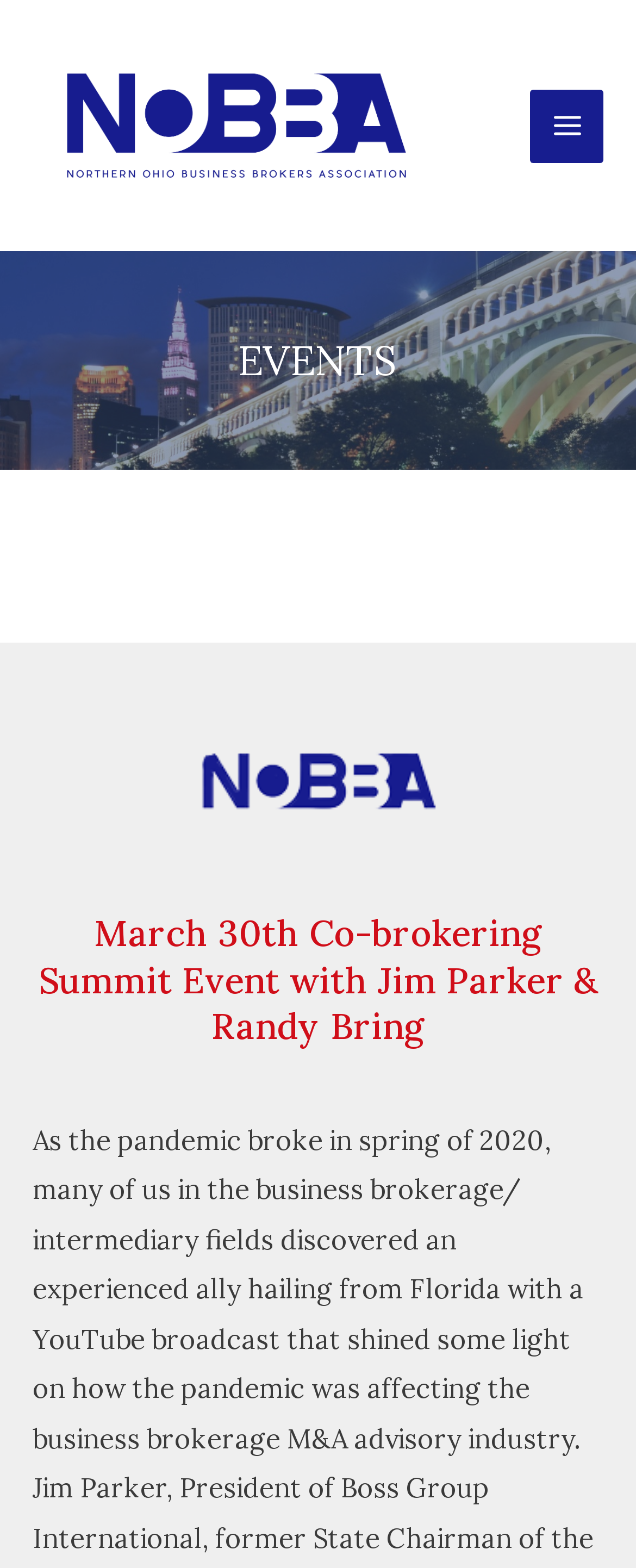Identify the bounding box for the UI element described as: "alt="NOBBA"". The coordinates should be four float numbers between 0 and 1, i.e., [left, top, right, bottom].

[0.051, 0.067, 0.692, 0.089]